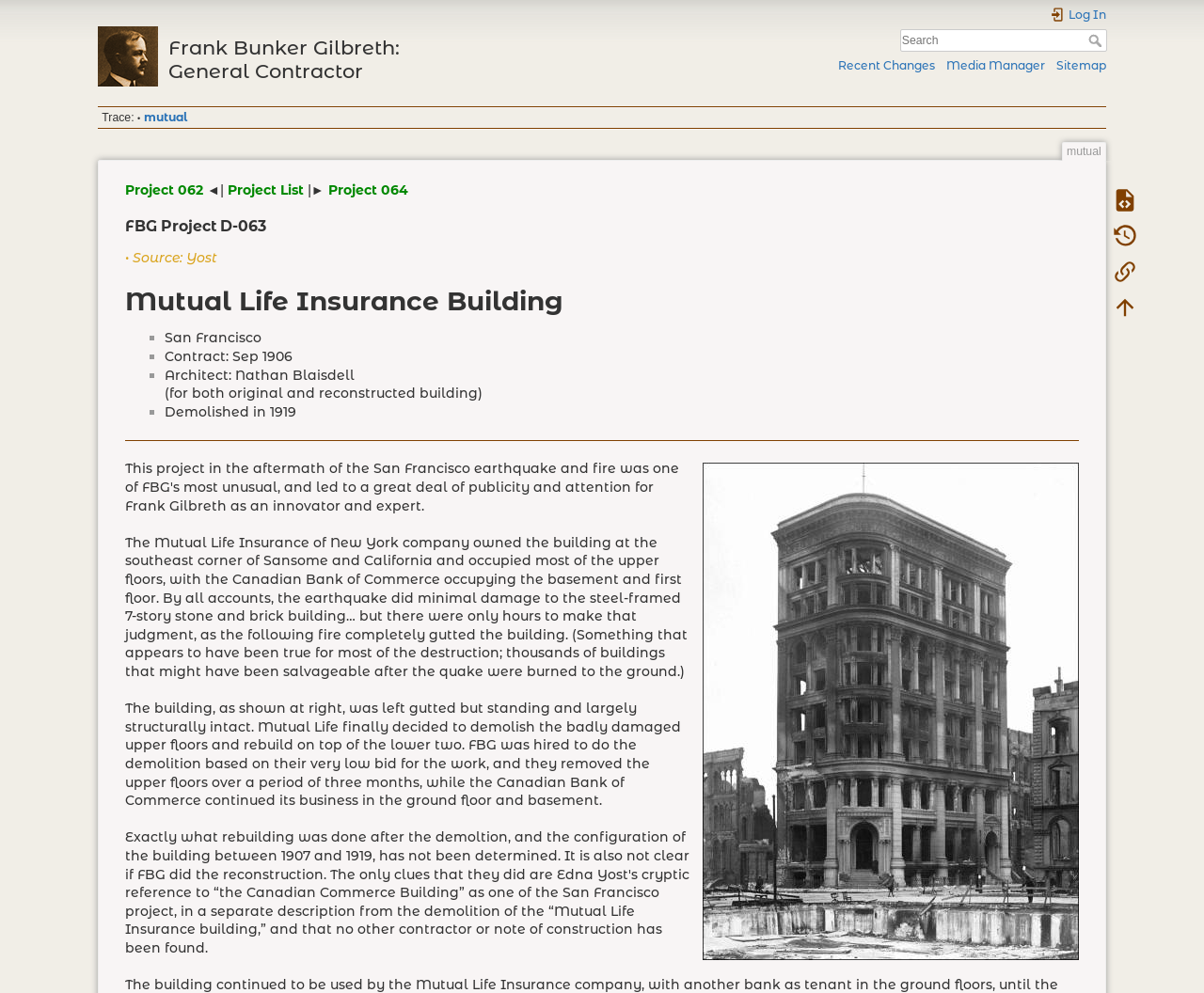Describe the webpage meticulously, covering all significant aspects.

This webpage is about Frank Bunker Gilbreth, a general contractor, and a specific project, Mutual Life Insurance Building. At the top, there is a heading with the title "Frank Bunker Gilbreth: General Contractor" and a link with the same text. To the top right, there is a login link and an image. Below the heading, there is a search bar with a textbox and a search button.

On the left side, there are several links, including "Recent Changes", "Media Manager", and "Sitemap". Below these links, there is a section with the title "Trace:" and a link to "mutual" which expands to show a list of projects, including "Project 062", "Project List", and "Project 064".

The main content of the page is divided into two sections. The first section has two headings, "FBG Project D-063" and "Mutual Life Insurance Building", with some static text and list markers describing the project details, such as the location, contract date, architect, and demolition date.

The second section is a long paragraph of text describing the history of the Mutual Life Insurance Building, including its damage during an earthquake and subsequent fire, and its eventual demolition and rebuilding. There are also several links to the right, including "Show pagesource", "Old revisions", "Backlinks", and "Back to top", each with an accompanying image.